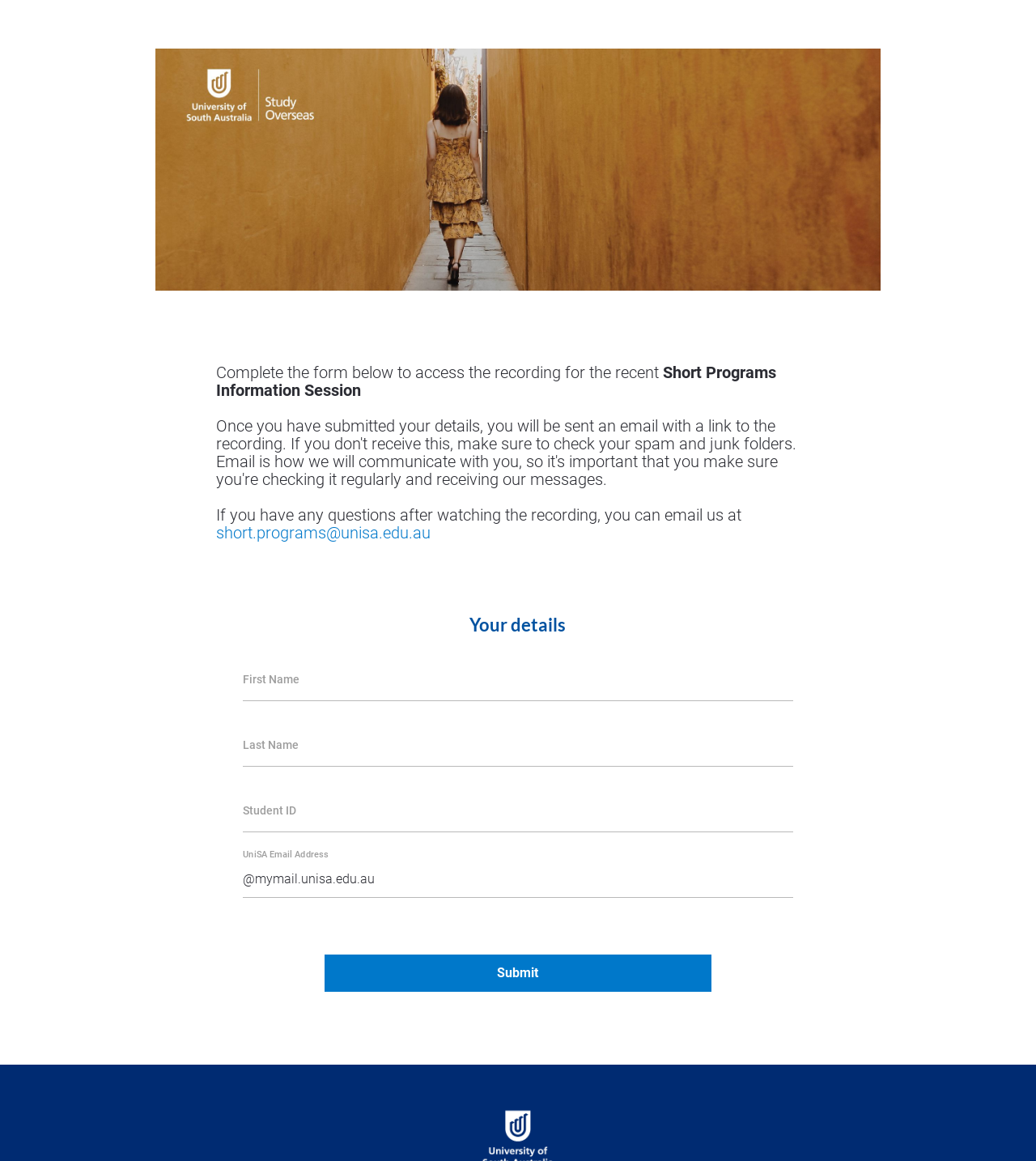Locate the bounding box of the UI element described in the following text: "short.programs@unisa.edu.au".

[0.208, 0.45, 0.415, 0.467]